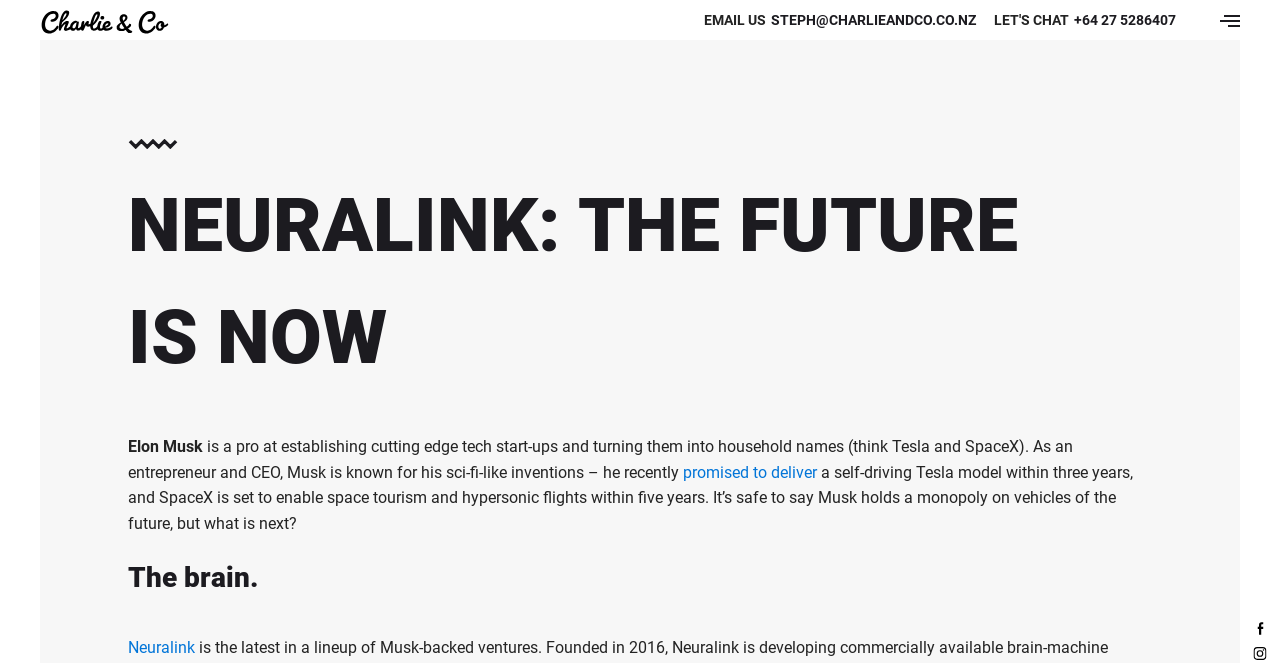Generate a comprehensive description of the webpage.

The webpage is about Neuralink, a brain-machine interface technology. At the top left, there is a logo image and a link. On the top right, there are three links: "EMAIL US", "LET'S CHAT", and another link with no text. Next to the last link, there is a small image. 

Below the top section, there is a large heading "NEURALINK: THE FUTURE IS NOW" with an image on the left side. Underneath the heading, there is a paragraph of text about Elon Musk, describing his achievements in establishing cutting-edge tech startups and his sci-fi-like inventions. The text also mentions his promises to deliver a self-driving Tesla model and enable space tourism and hypersonic flights through SpaceX.

The paragraph contains a link "promised to deliver" in the middle. Below the paragraph, there is a heading "The brain." At the very bottom, there is a link "Neuralink". On the bottom right, there are two social media links, "Facebook" and "Instagram", each with an image.